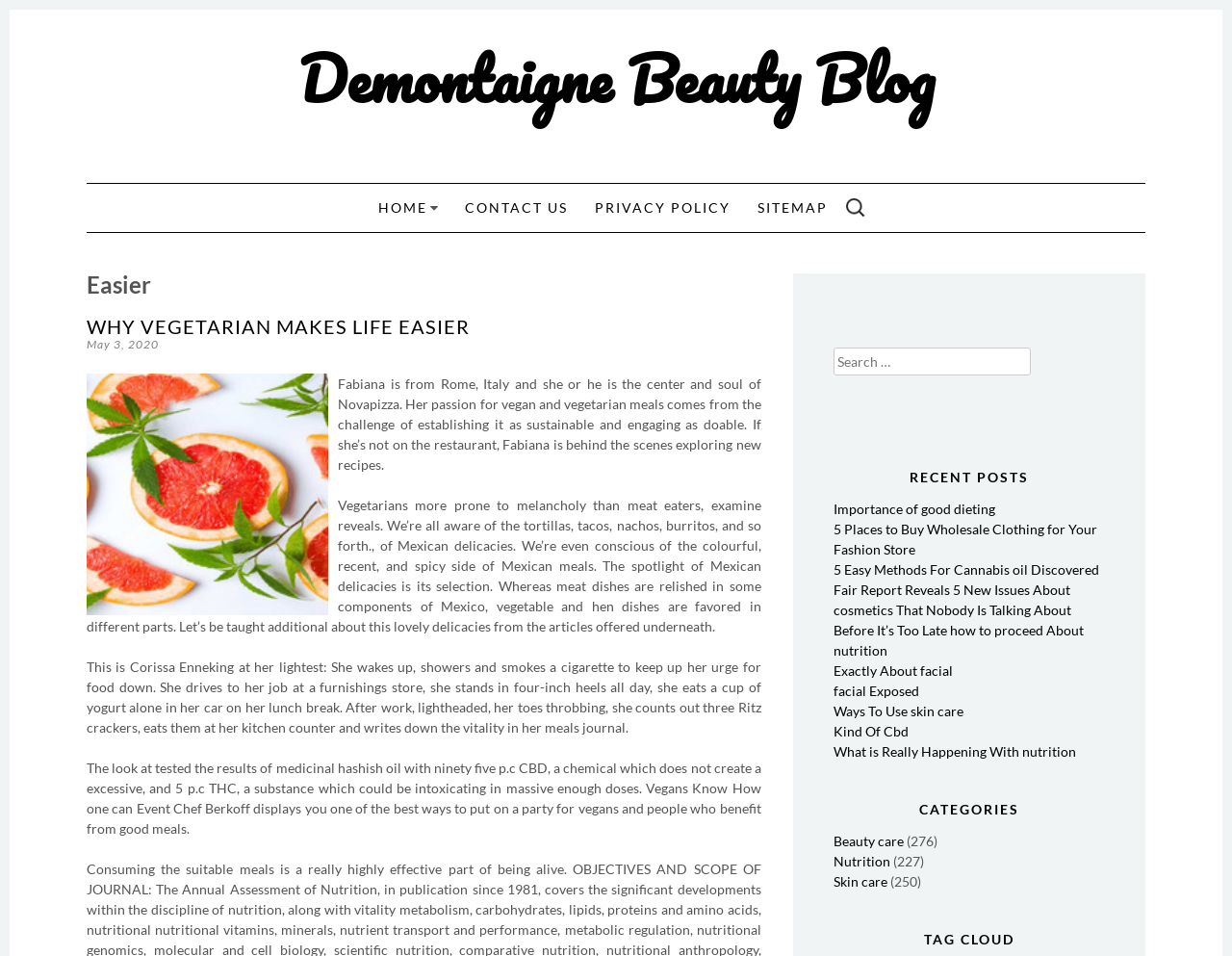What is the name of the blog?
Answer with a single word or short phrase according to what you see in the image.

Demontaigne Beauty Blog